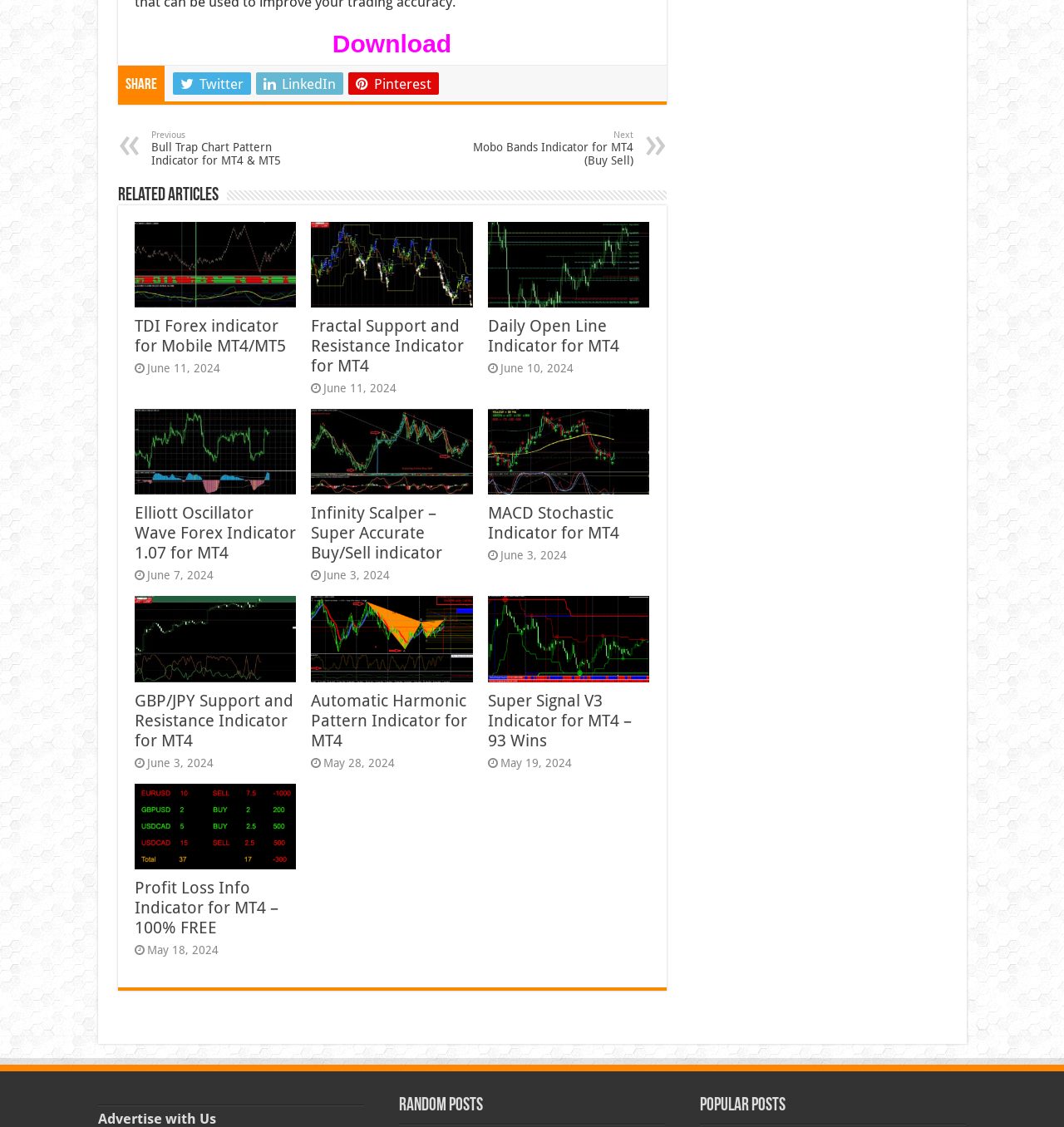Could you specify the bounding box coordinates for the clickable section to complete the following instruction: "Go to previous page"?

[0.142, 0.115, 0.302, 0.148]